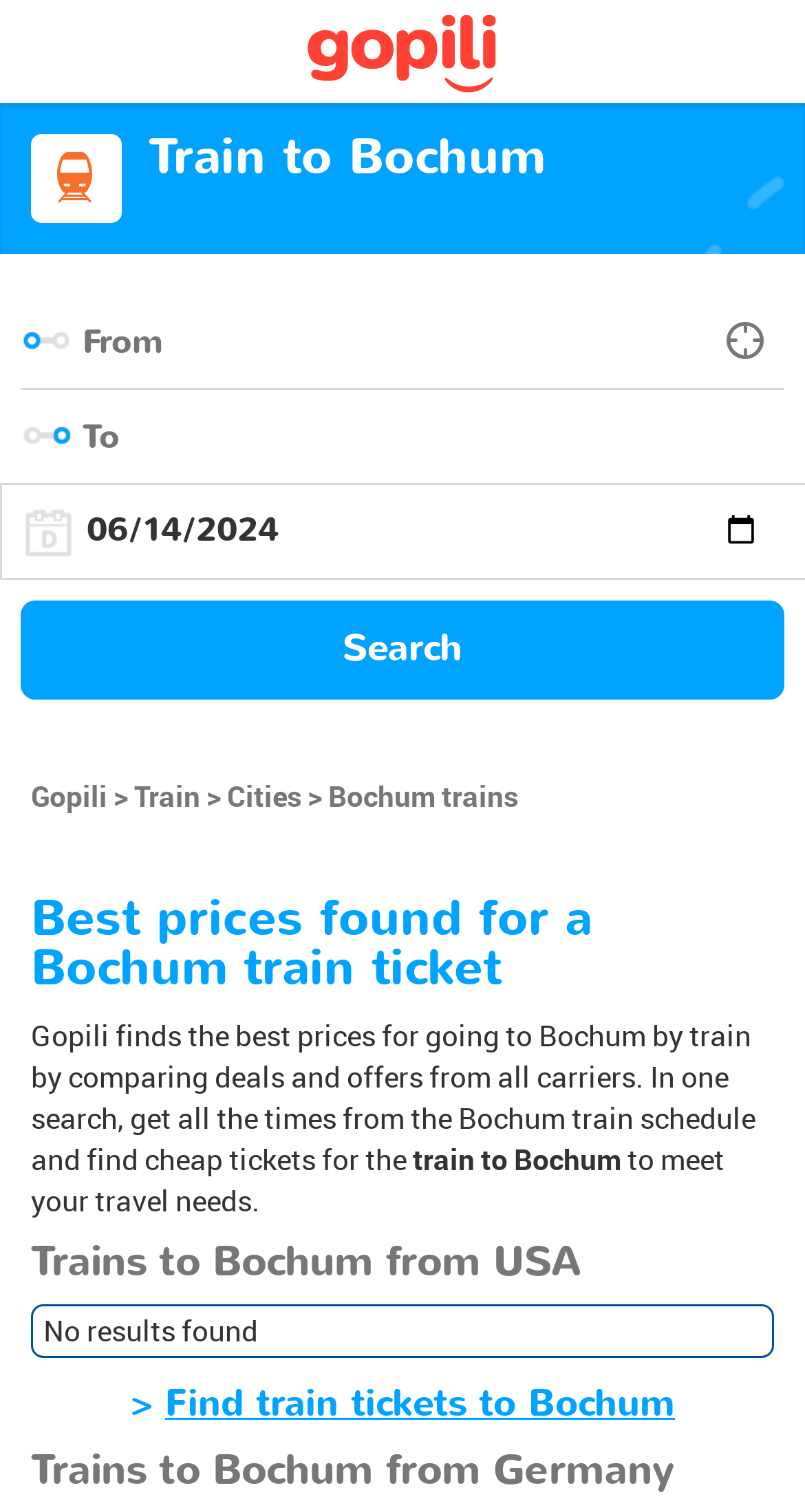What is the function of the 'Show date picker' button?
Using the image as a reference, deliver a detailed and thorough answer to the question.

The 'Show date picker' button is located next to the date selection fields, suggesting that it is used to display a date picker calendar to select a specific date for the train ticket search.